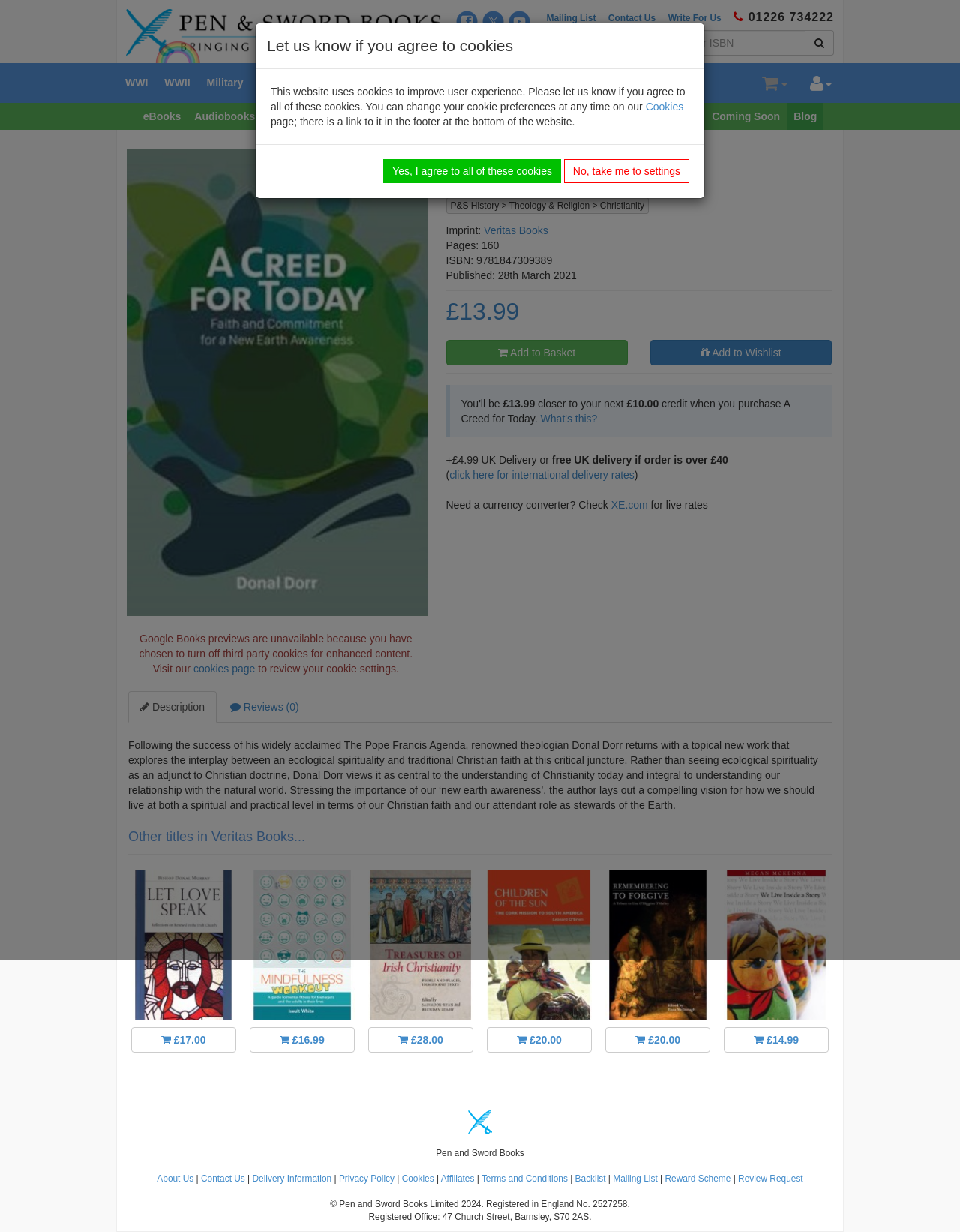Please identify the bounding box coordinates of where to click in order to follow the instruction: "View A Creed for Today".

[0.132, 0.12, 0.446, 0.5]